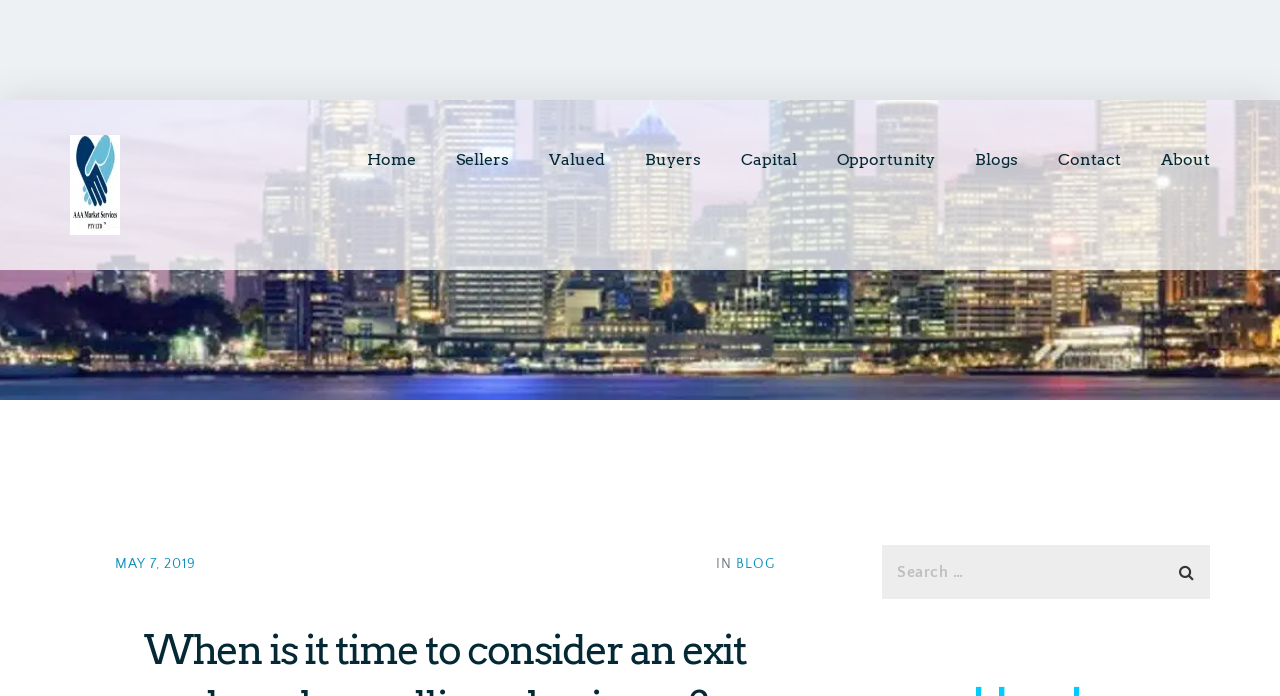Determine the bounding box coordinates of the region to click in order to accomplish the following instruction: "Click on the 'Contact' link". Provide the coordinates as four float numbers between 0 and 1, specifically [left, top, right, bottom].

[0.827, 0.208, 0.876, 0.251]